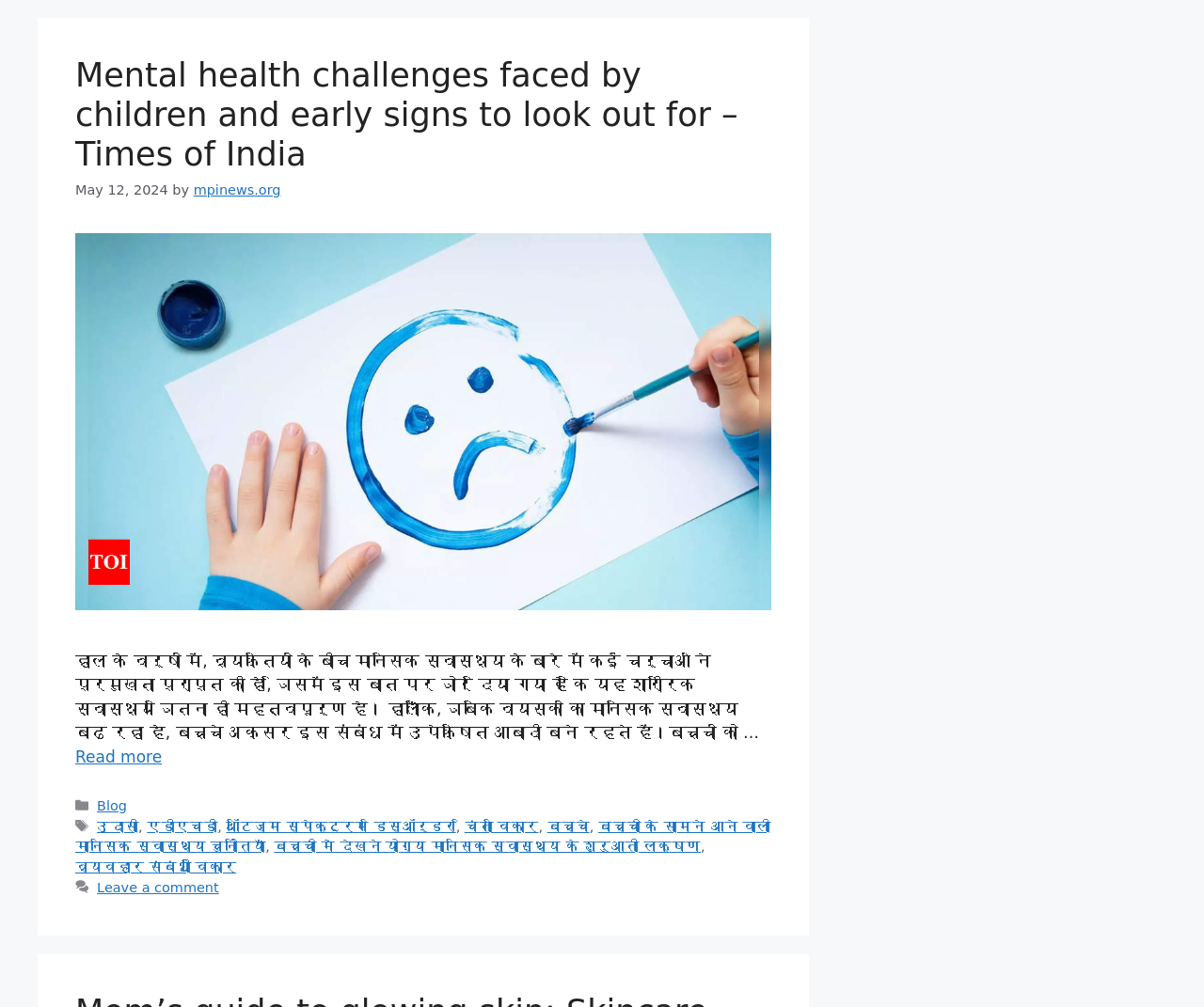For the following element description, predict the bounding box coordinates in the format (top-left x, top-left y, bottom-right x, bottom-right y). All values should be floating point numbers between 0 and 1. Description: Blog

[0.081, 0.793, 0.105, 0.808]